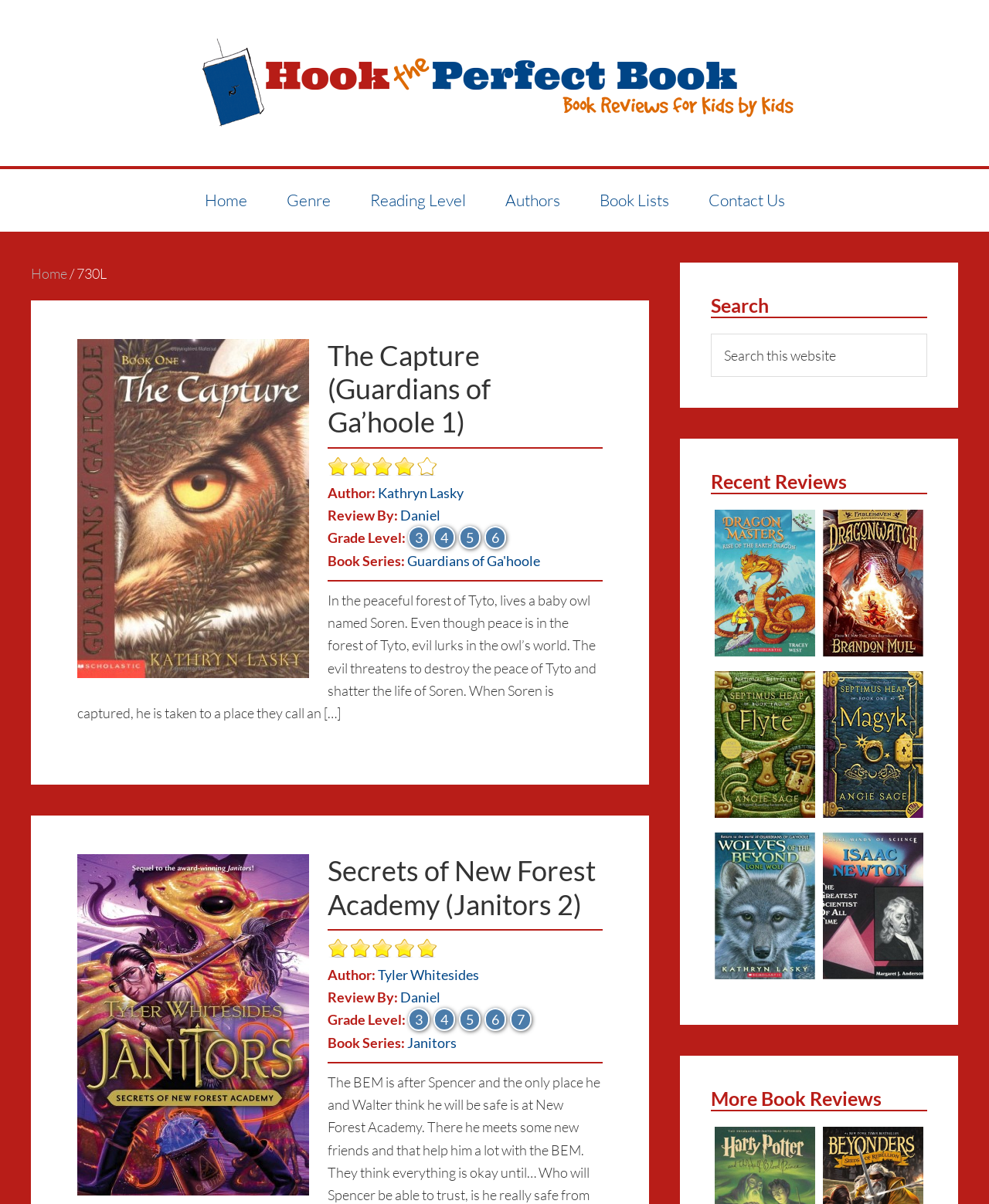How many grade levels are listed for the book 'The Capture'?
Look at the image and respond with a one-word or short-phrase answer.

4